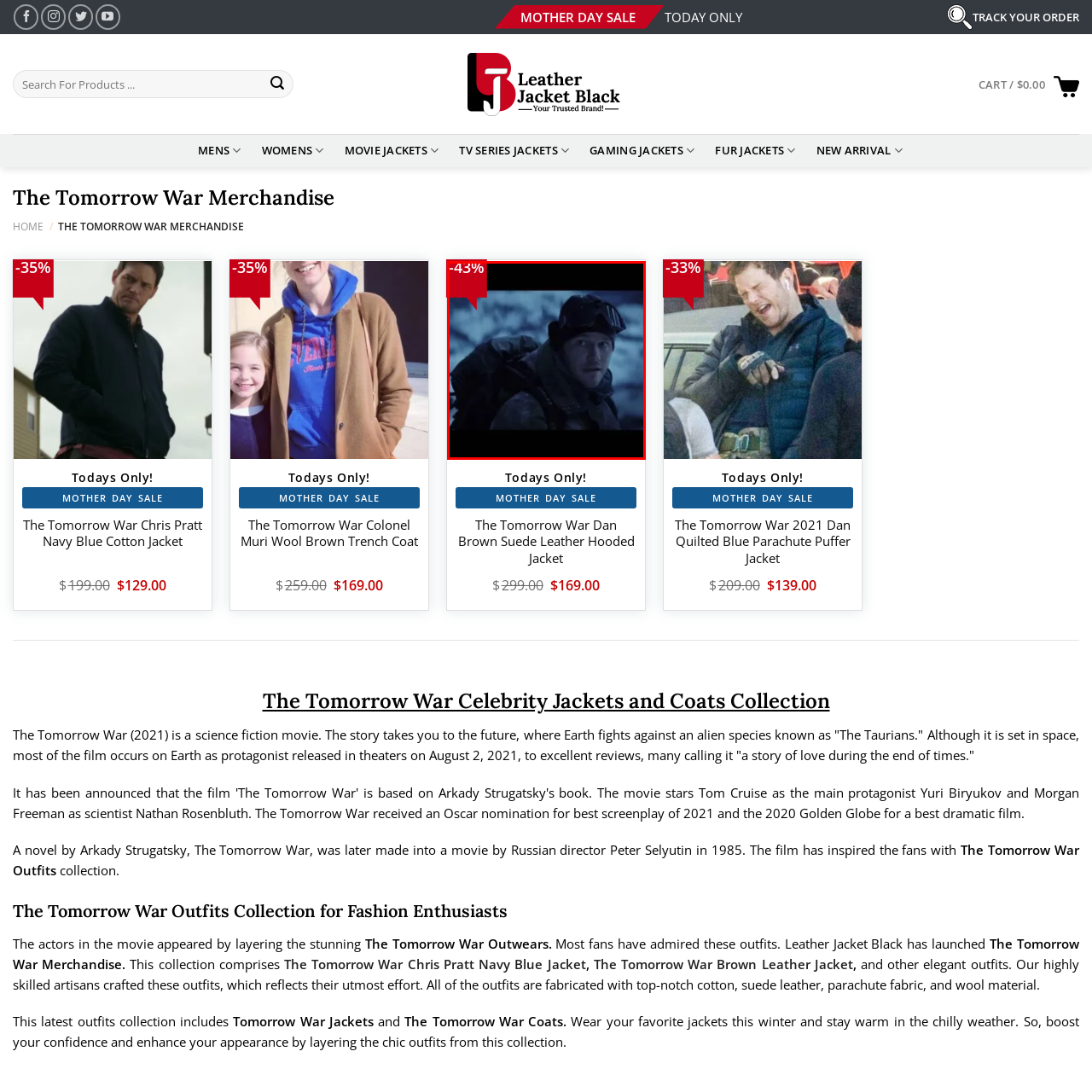What is the theme of the film?
Examine the content inside the red bounding box in the image and provide a thorough answer to the question based on that visual information.

The caption describes the image as having an 'intense sci-fi theme', indicating that the film 'The Tomorrow War' belongs to the science fiction genre.